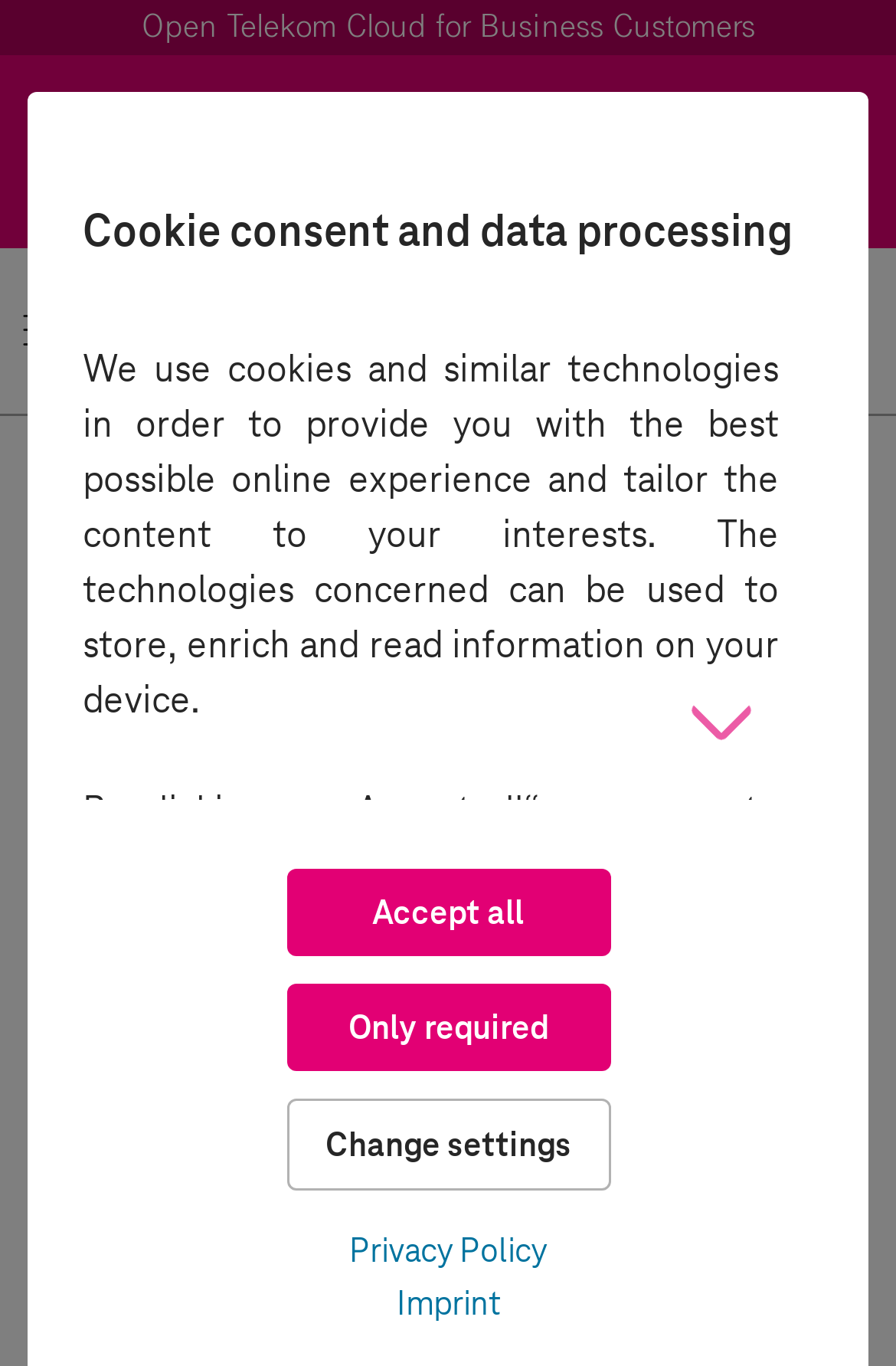Please specify the bounding box coordinates for the clickable region that will help you carry out the instruction: "Click the Telekom link".

[0.031, 0.073, 0.359, 0.149]